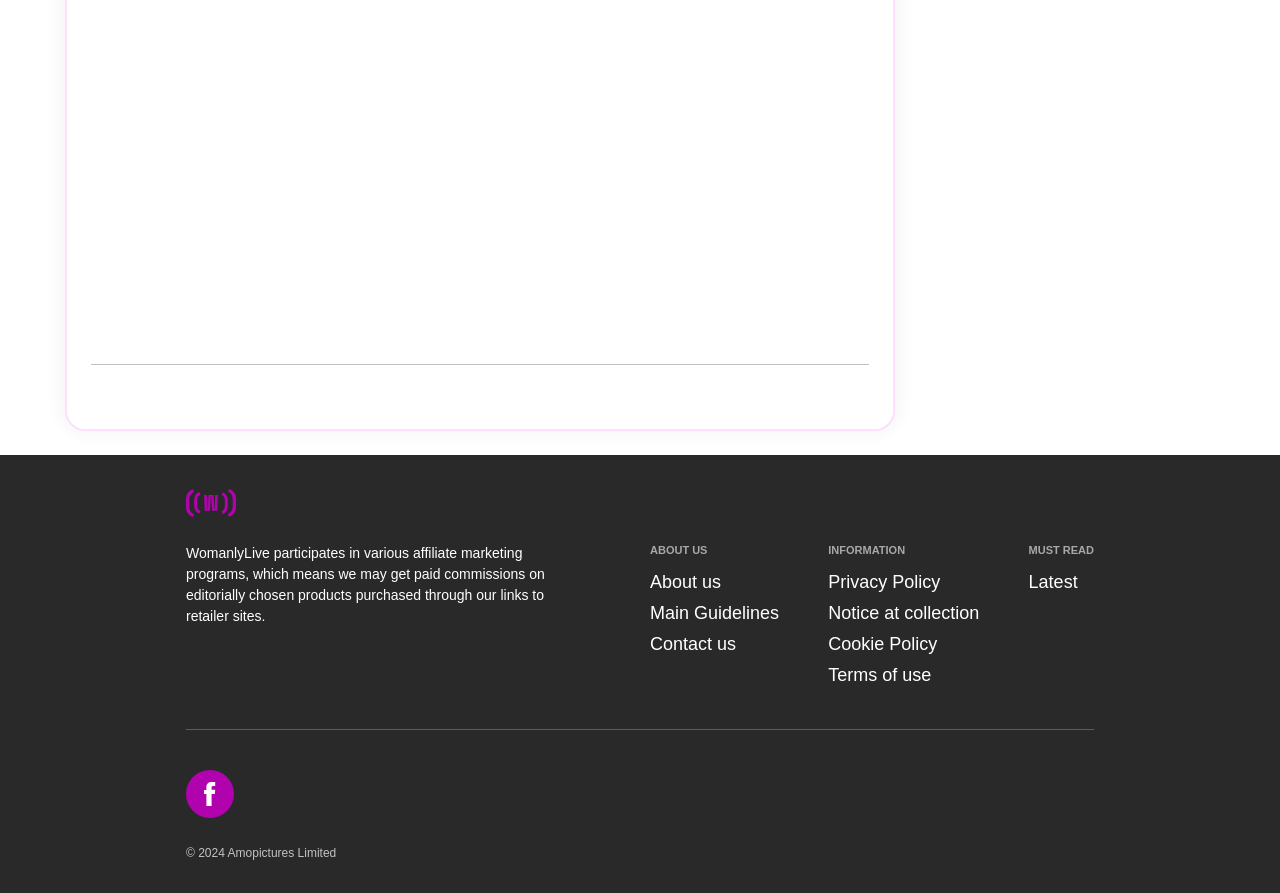Identify the bounding box coordinates of the specific part of the webpage to click to complete this instruction: "Visit Facebook page".

[0.145, 0.862, 0.183, 0.916]